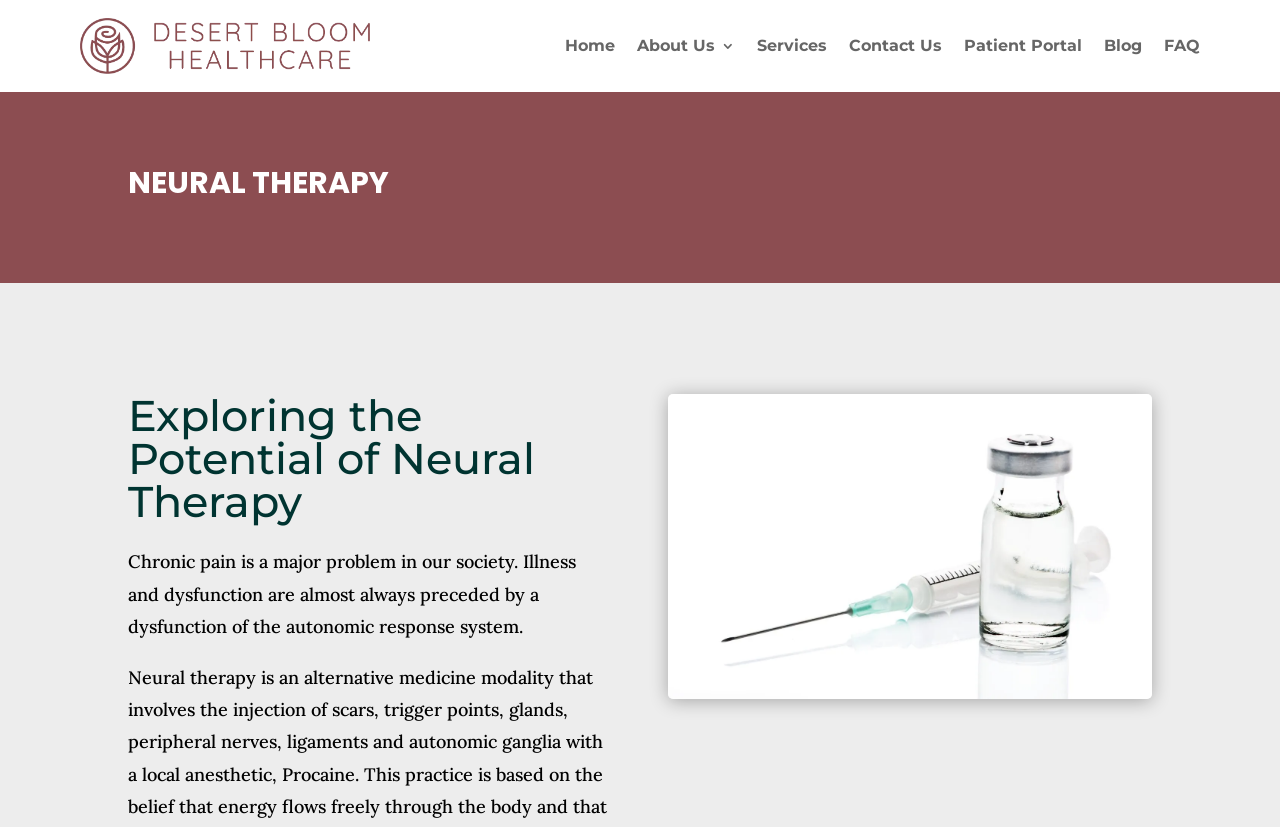Respond with a single word or phrase for the following question: 
What is the problem mentioned in the text on the webpage?

Chronic pain